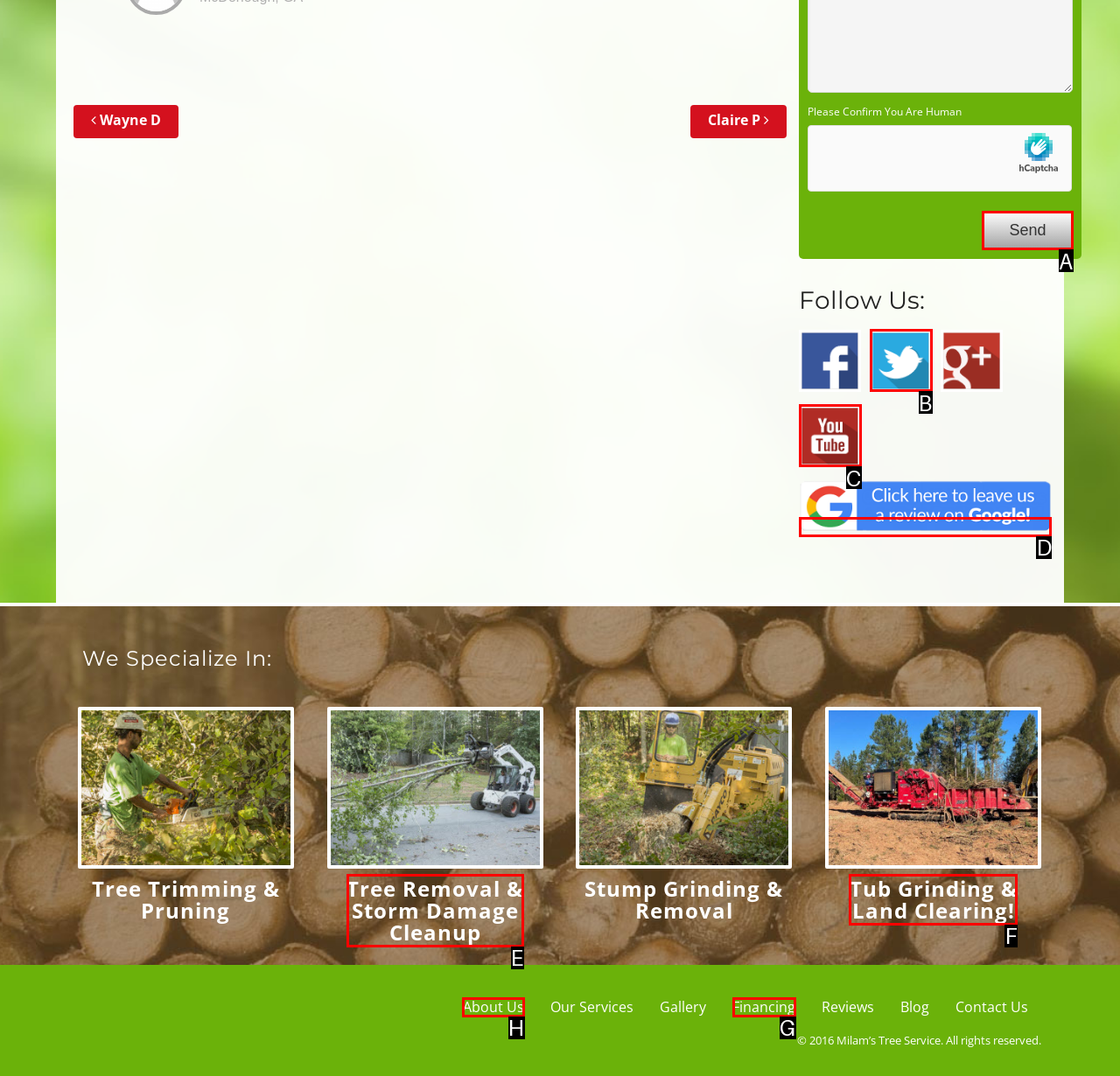Determine the letter of the UI element that will complete the task: Click on the 'About Us' link
Reply with the corresponding letter.

H